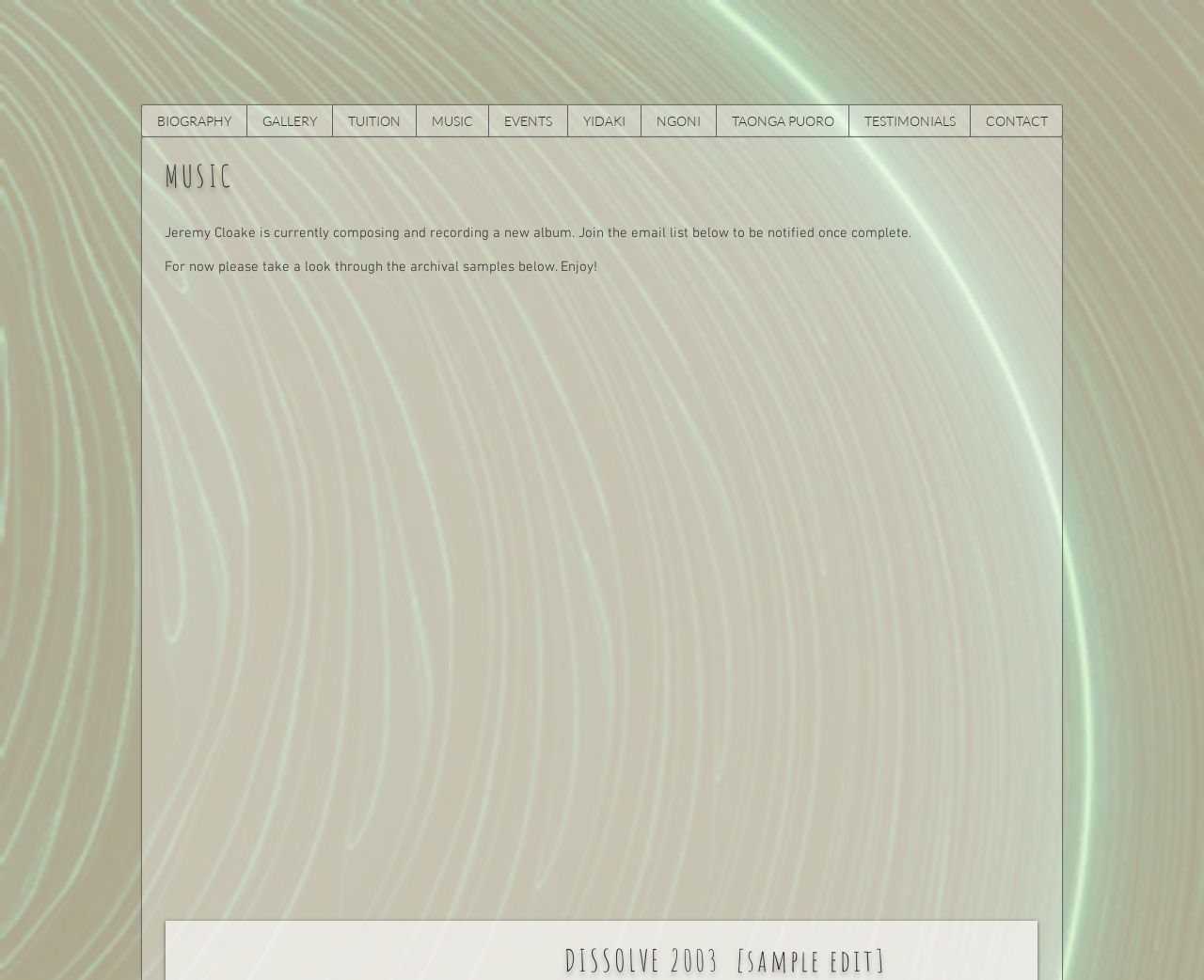Identify the bounding box coordinates of the clickable region required to complete the instruction: "Check out Jeremy Cloake's music on YouTube". The coordinates should be given as four float numbers within the range of 0 and 1, i.e., [left, top, right, bottom].

[0.784, 0.033, 0.813, 0.068]